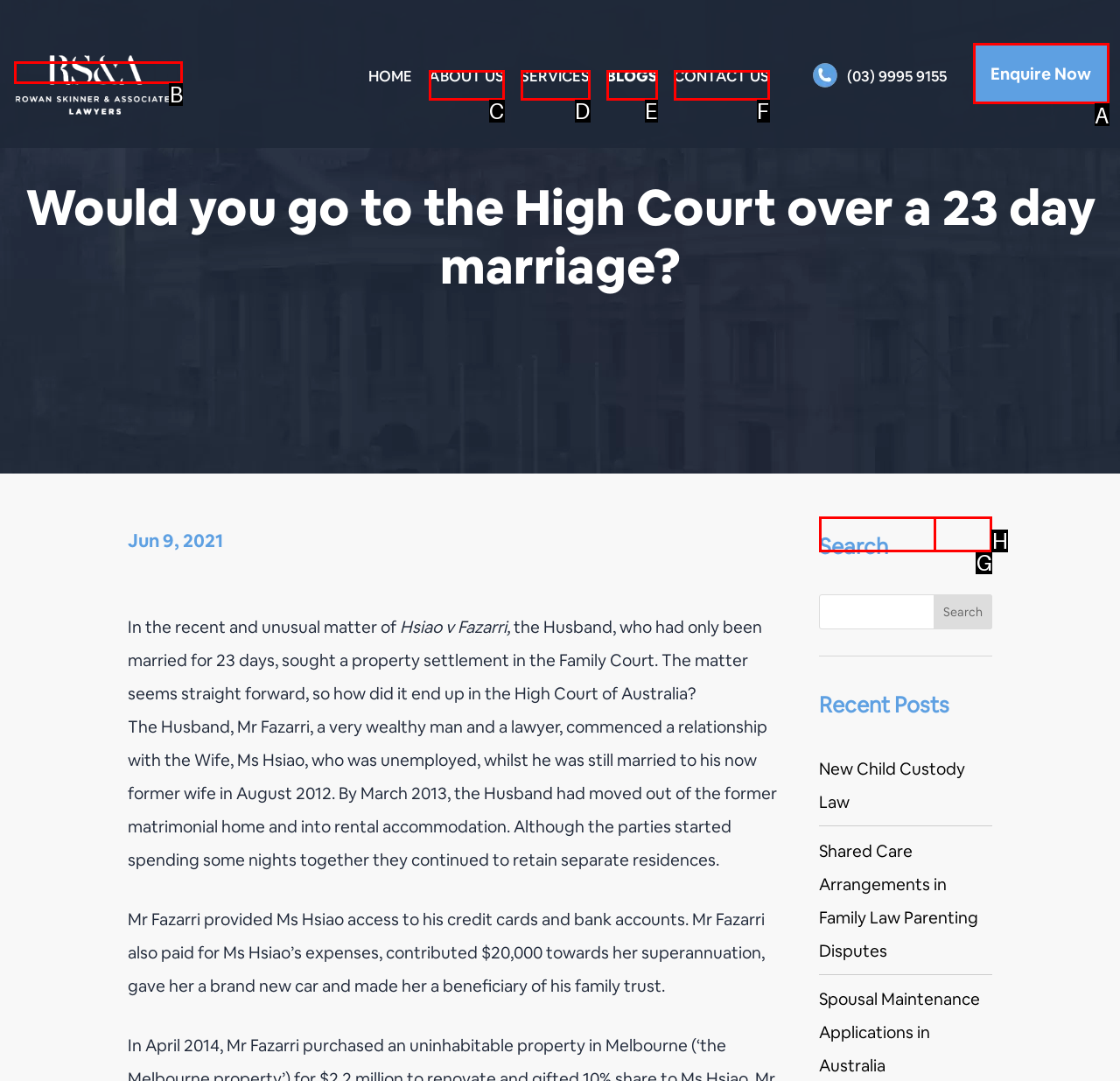Determine the right option to click to perform this task: Click on 'Enquire Now'
Answer with the correct letter from the given choices directly.

A